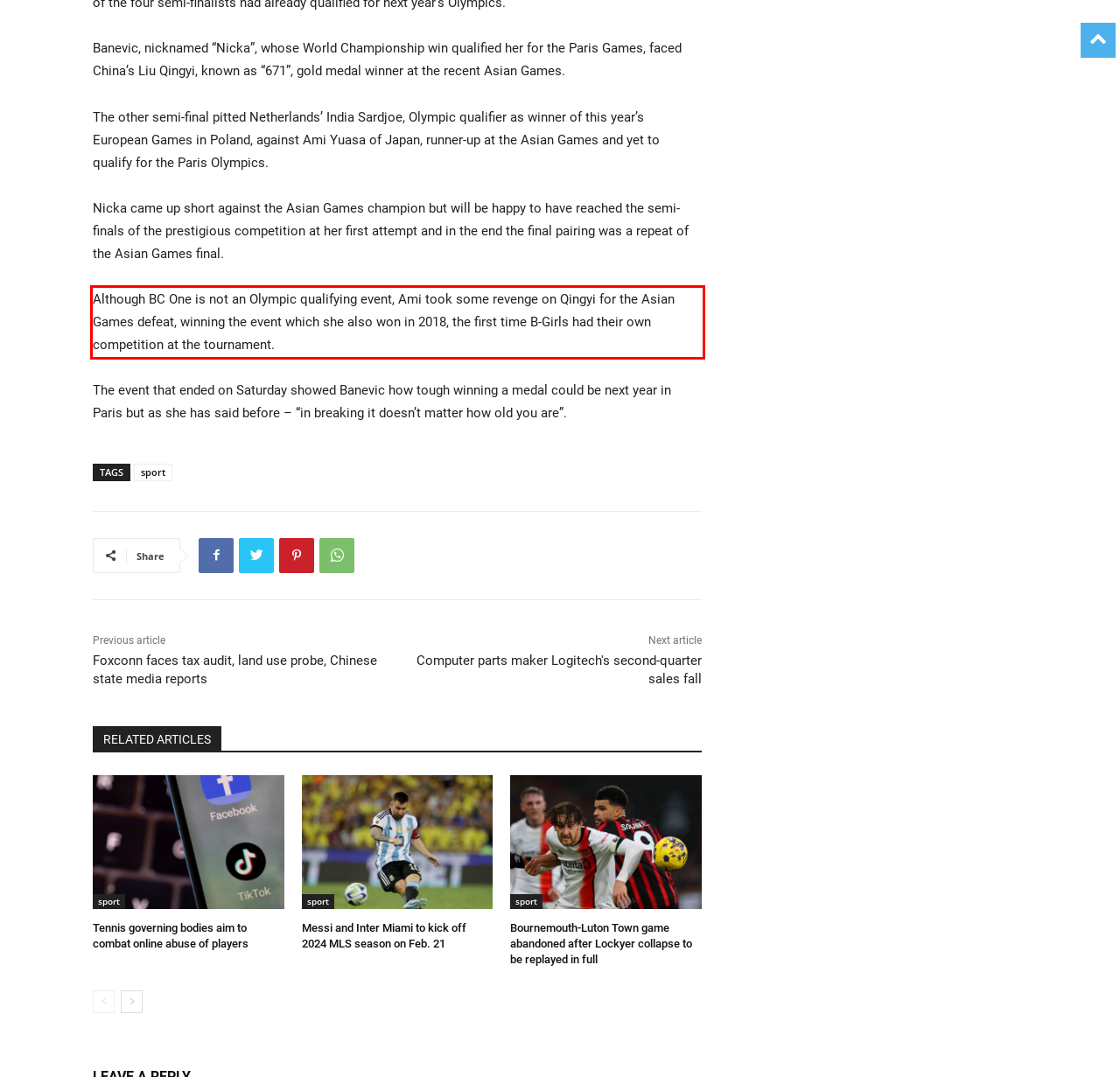Using OCR, extract the text content found within the red bounding box in the given webpage screenshot.

Although BC One is not an Olympic qualifying event, Ami took some revenge on Qingyi for the Asian Games defeat, winning the event which she also won in 2018, the first time B-Girls had their own competition at the tournament.